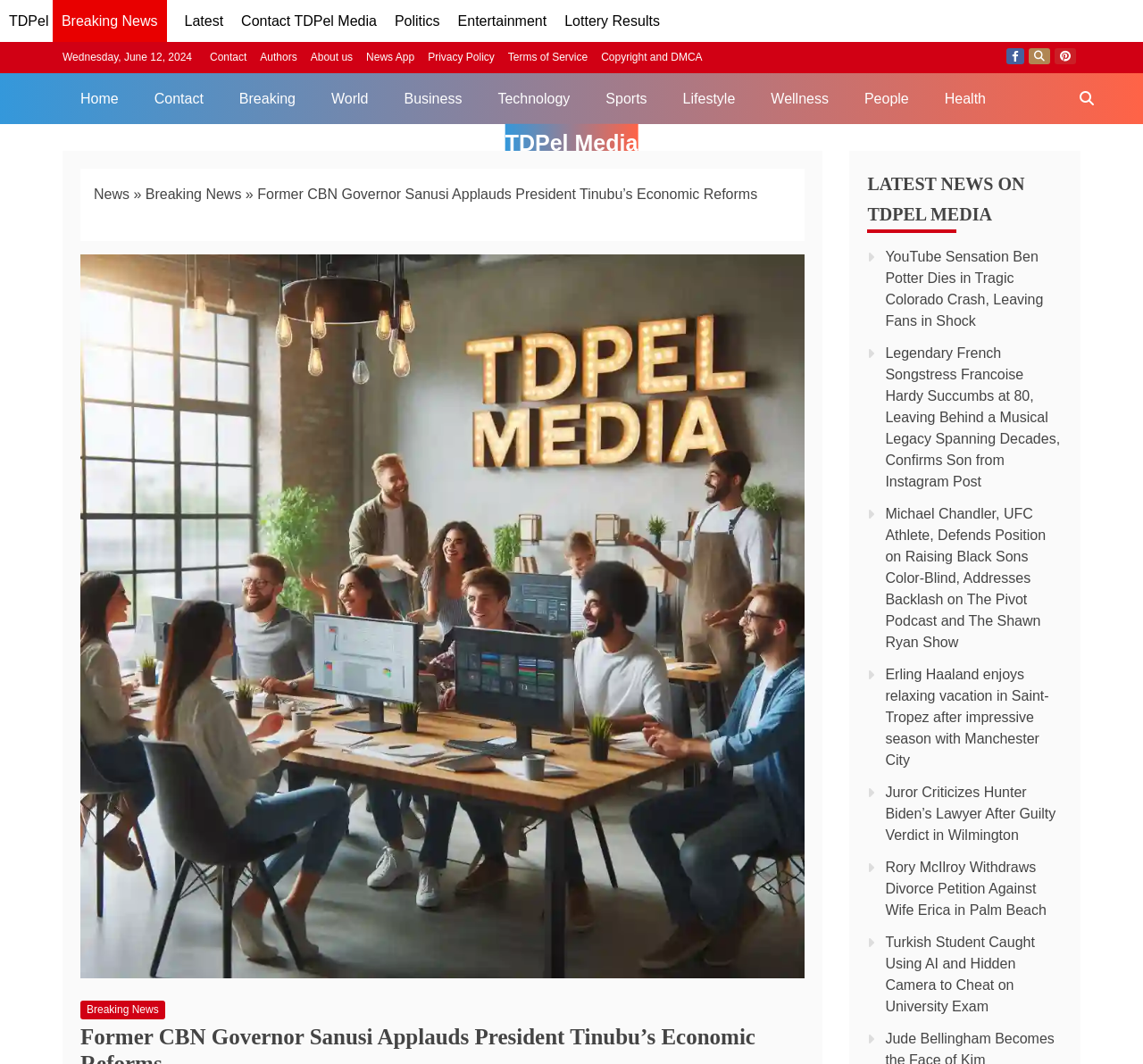Locate the bounding box coordinates of the element to click to perform the following action: 'Share on Facebook'. The coordinates should be given as four float values between 0 and 1, in the form of [left, top, right, bottom].

[0.88, 0.045, 0.896, 0.061]